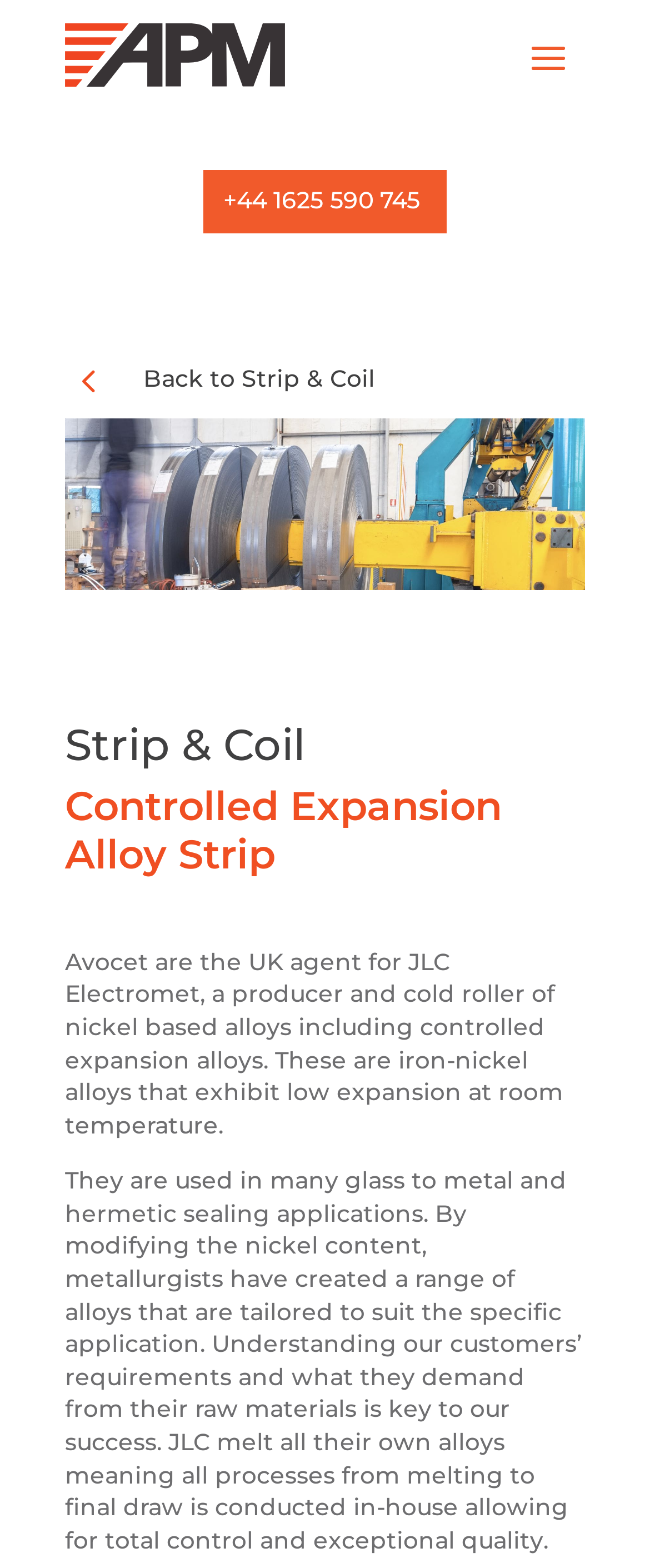What is the purpose of controlled expansion alloys?
Could you answer the question in a detailed manner, providing as much information as possible?

The text on the webpage explains that controlled expansion alloys are used in many glass to metal and hermetic sealing applications, and that the alloys are tailored to suit specific applications.